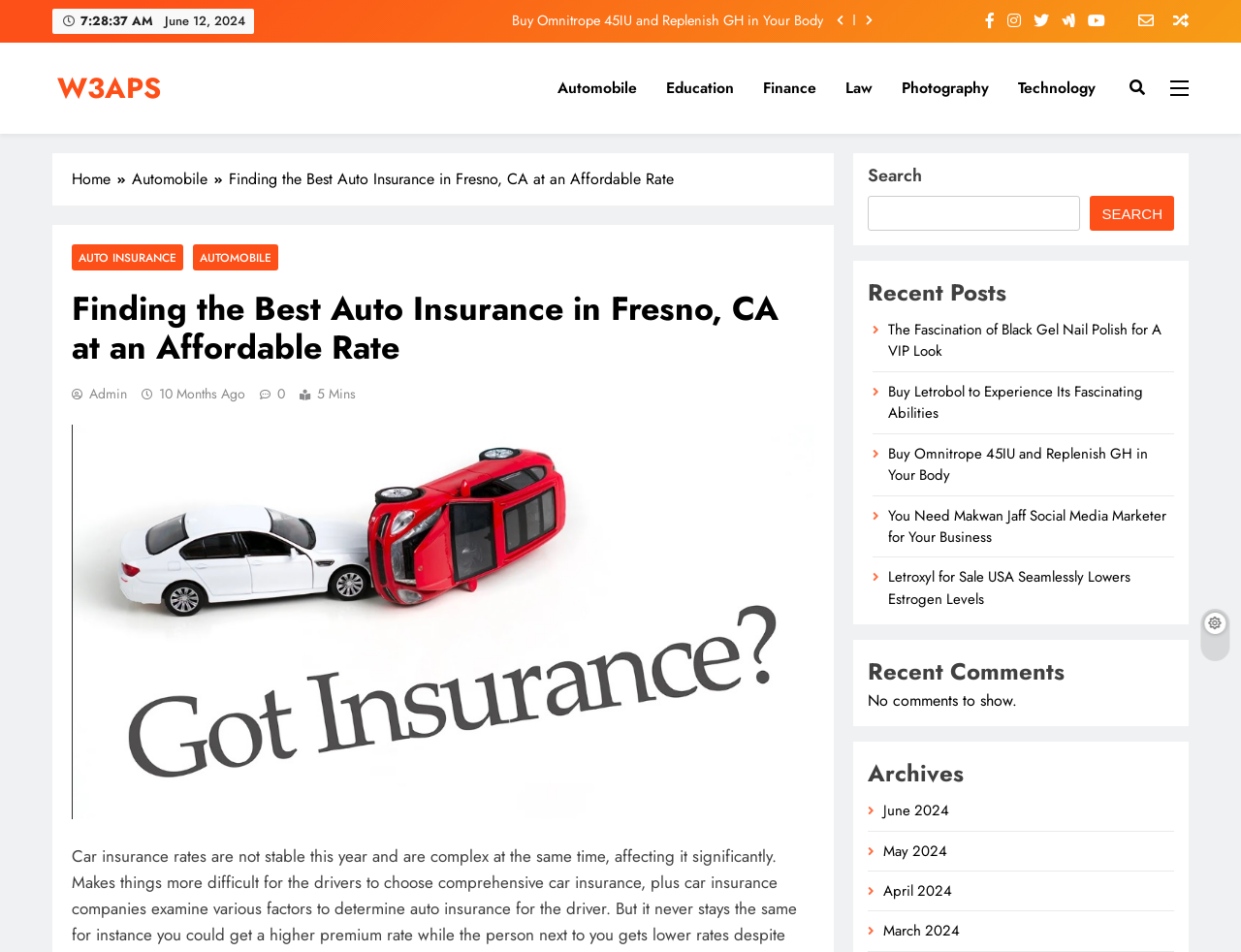How many recent posts are listed?
From the screenshot, provide a brief answer in one word or phrase.

5